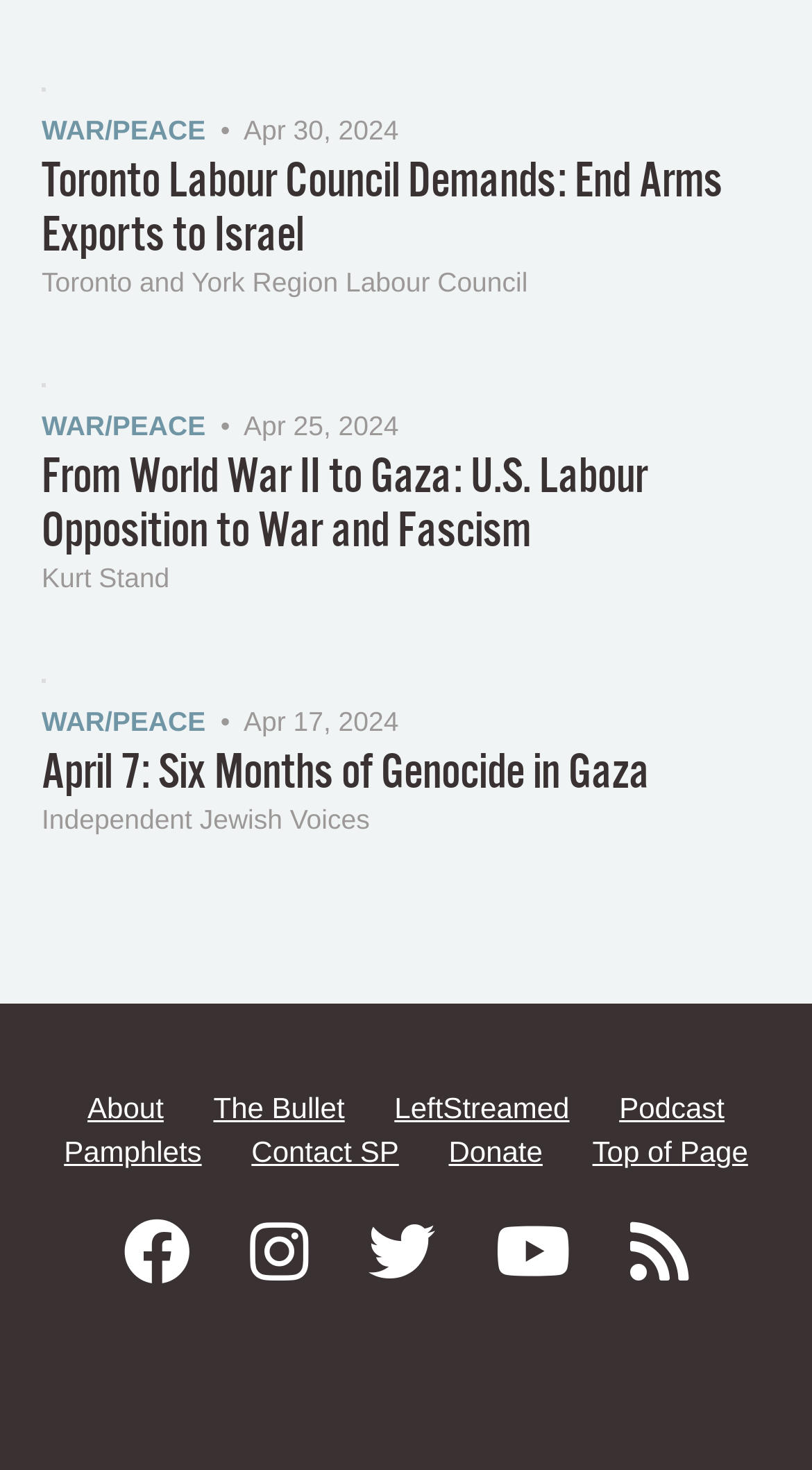Please indicate the bounding box coordinates for the clickable area to complete the following task: "Follow the link to LeftStreamed". The coordinates should be specified as four float numbers between 0 and 1, i.e., [left, top, right, bottom].

[0.263, 0.742, 0.424, 0.765]